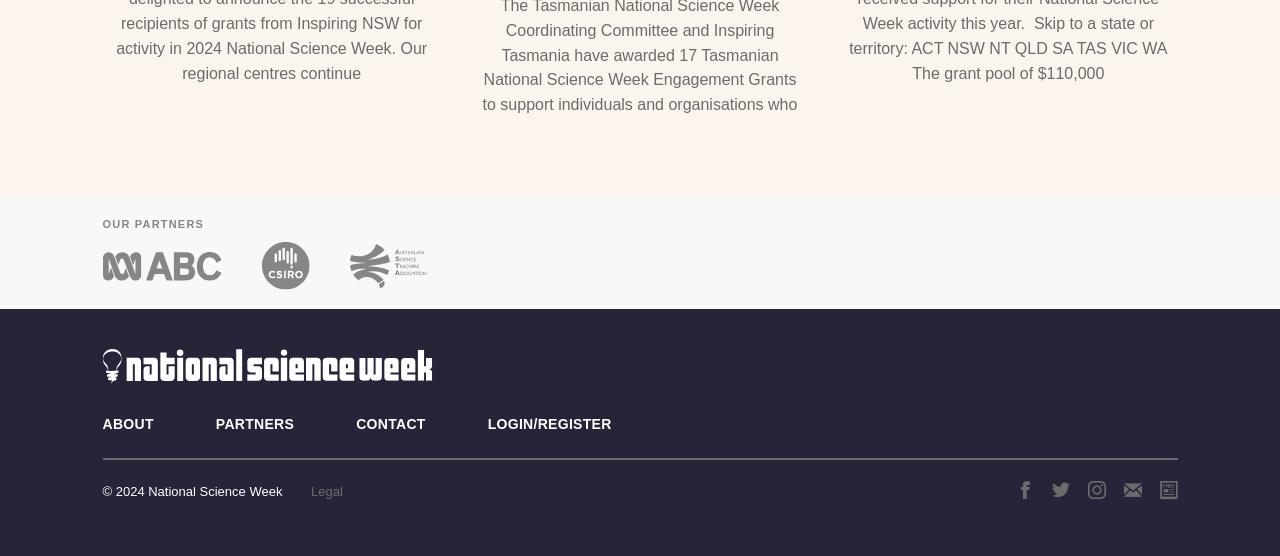Locate the bounding box coordinates of the element that should be clicked to execute the following instruction: "learn about National Science Week".

[0.08, 0.629, 0.338, 0.691]